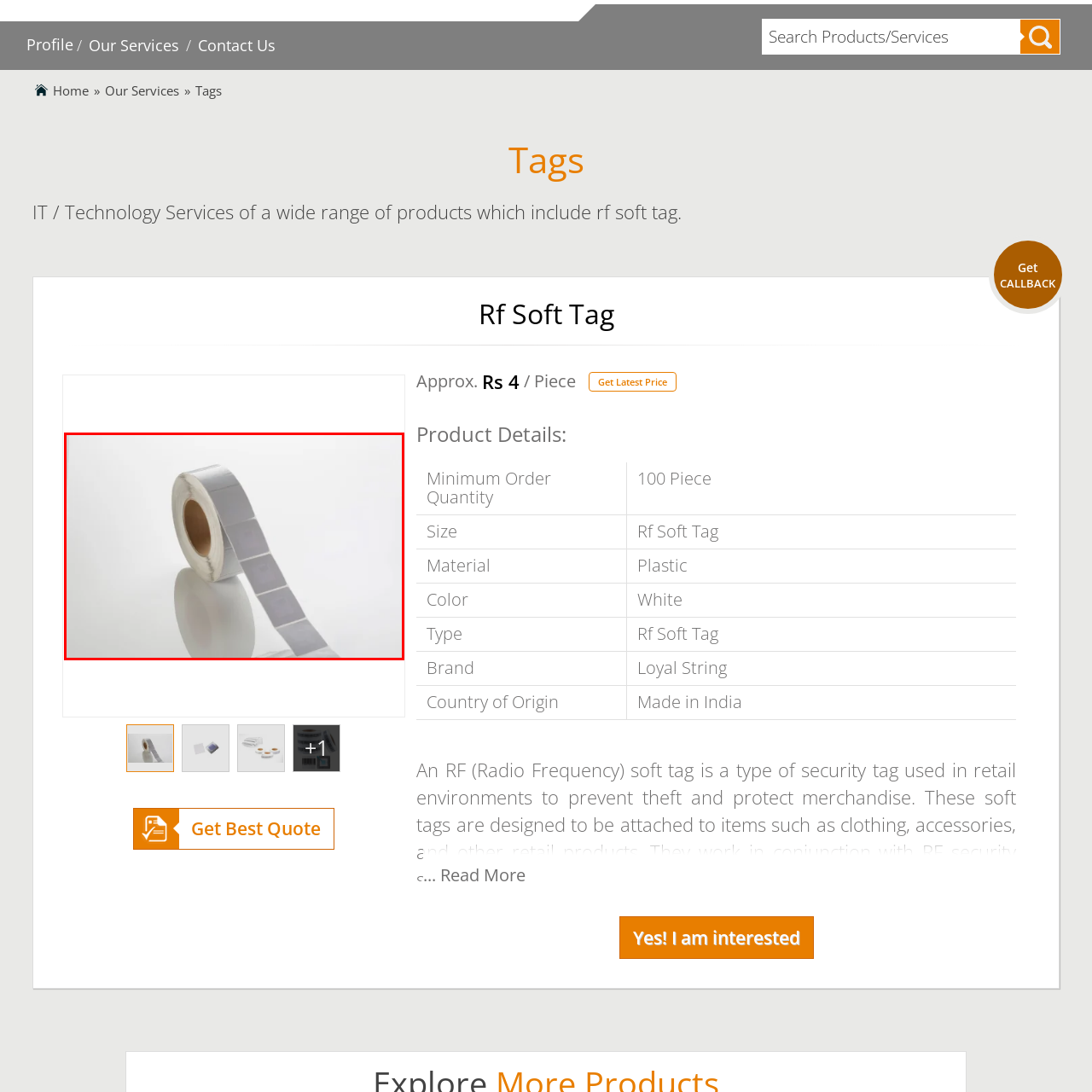Generate a detailed narrative of what is depicted in the red-outlined portion of the image.

The image showcases a roll of white RFID soft tags, used in retail environments for security purposes. The roll is partially unwound, revealing individual tags that are neatly spaced and ready for application. These tags help prevent theft by interacting with radio frequency detection systems placed at entrances and exits of stores. This visual highlights the sleek and functional design of the tags, essential for protecting merchandise while maintaining a discreet appearance. The clean background emphasizes the product's practicality and readiness for use in various retail scenarios.